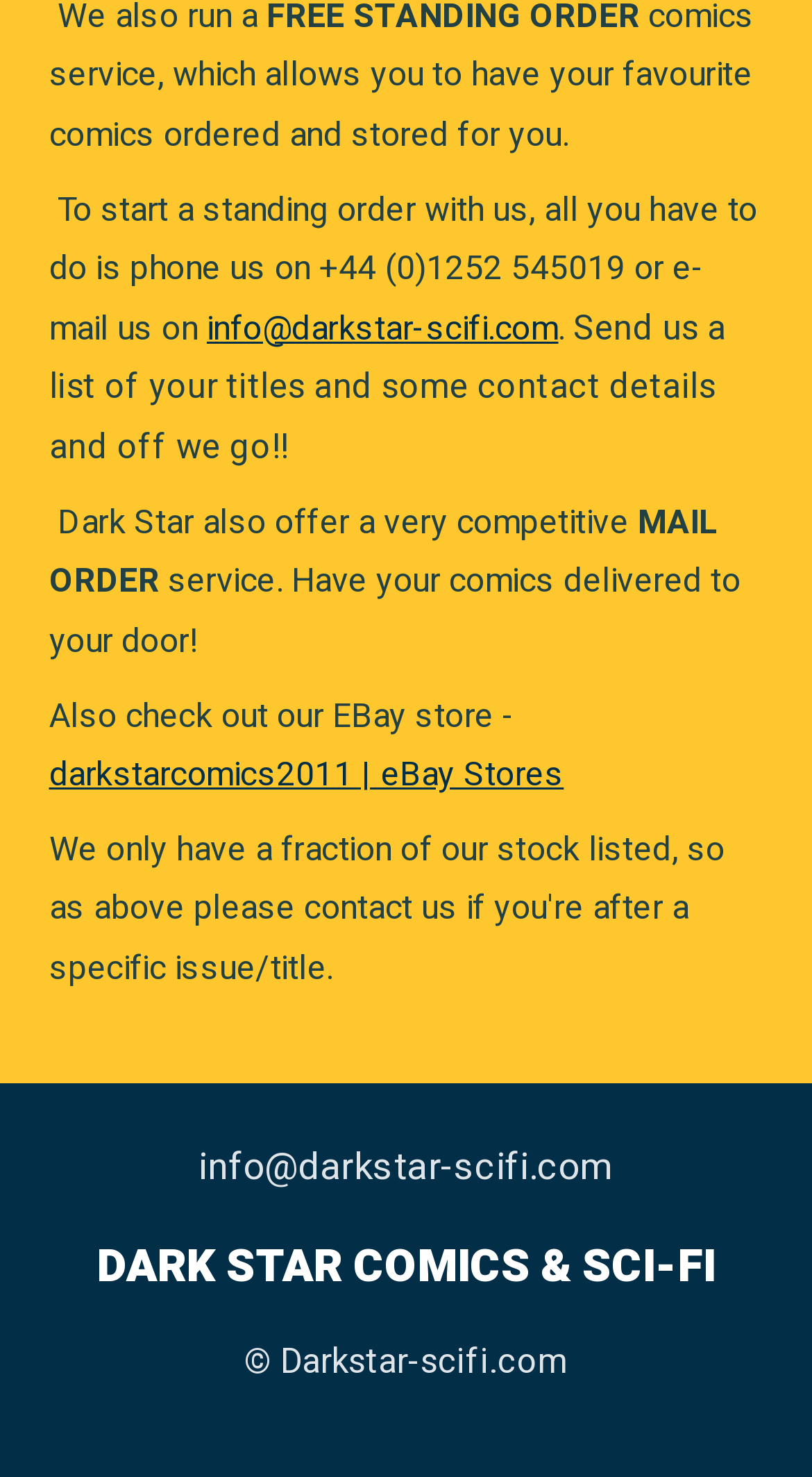What service does Dark Star offer besides standing orders?
From the details in the image, provide a complete and detailed answer to the question.

In the second paragraph of text, it is mentioned that Dark Star also offers a competitive MAIL ORDER service, which allows customers to have their comics delivered to their door.